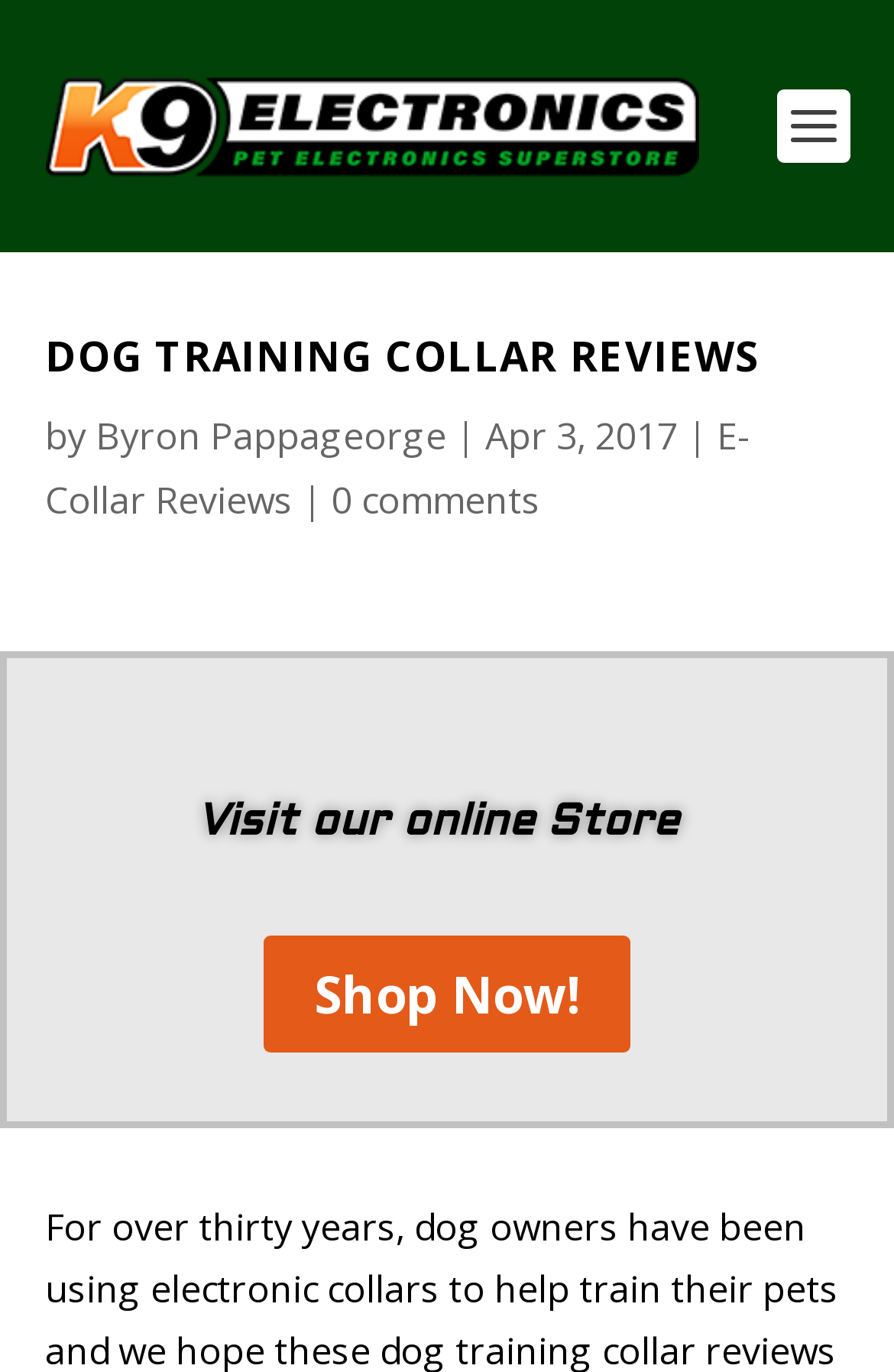Give a full account of the webpage's elements and their arrangement.

The webpage is about dog training collar reviews, specifically featuring an electronic collar training system. At the top left corner, there is a logo of "K9 Electronics Blog" which is also a clickable link. Below the logo, there is a prominent heading "DOG TRAINING COLLAR REVIEWS" that spans almost the entire width of the page. 

To the right of the heading, there is a byline that includes the author's name "Byron Pappageorge" and the date "Apr 3, 2017". There is also a link to "E-Collar Reviews" and another link to "0 comments" which suggests that the webpage is a blog post or an article. 

Further down, there is a call-to-action button "Shop Now! 5" that is positioned near the bottom of the page, slightly to the right of center. Above the button, there is a text "Visit our online Store" that serves as a prompt to encourage visitors to explore the online store.